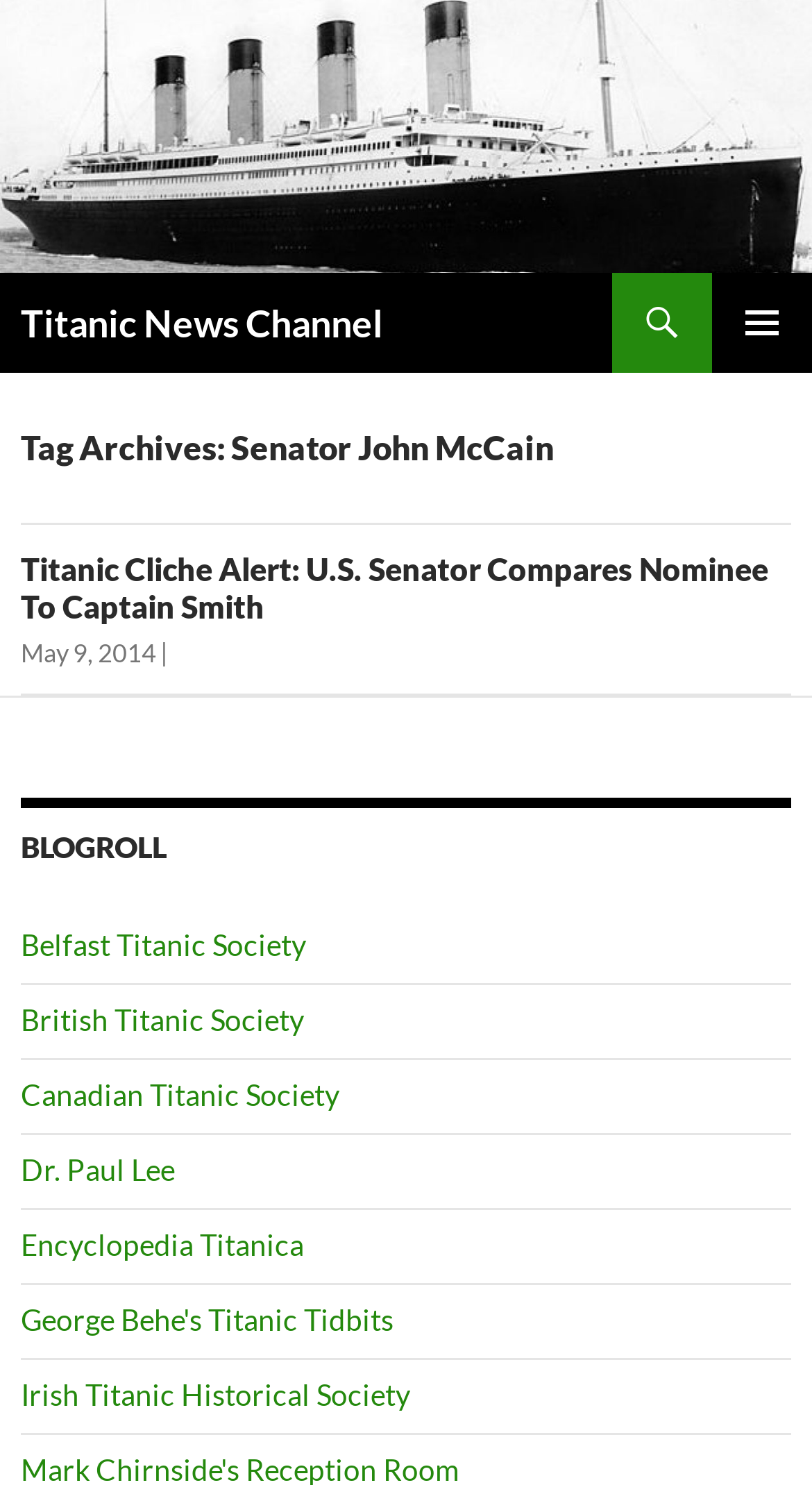Find the UI element described as: "George Behe's Titanic Tidbits" and predict its bounding box coordinates. Ensure the coordinates are four float numbers between 0 and 1, [left, top, right, bottom].

[0.026, 0.876, 0.485, 0.9]